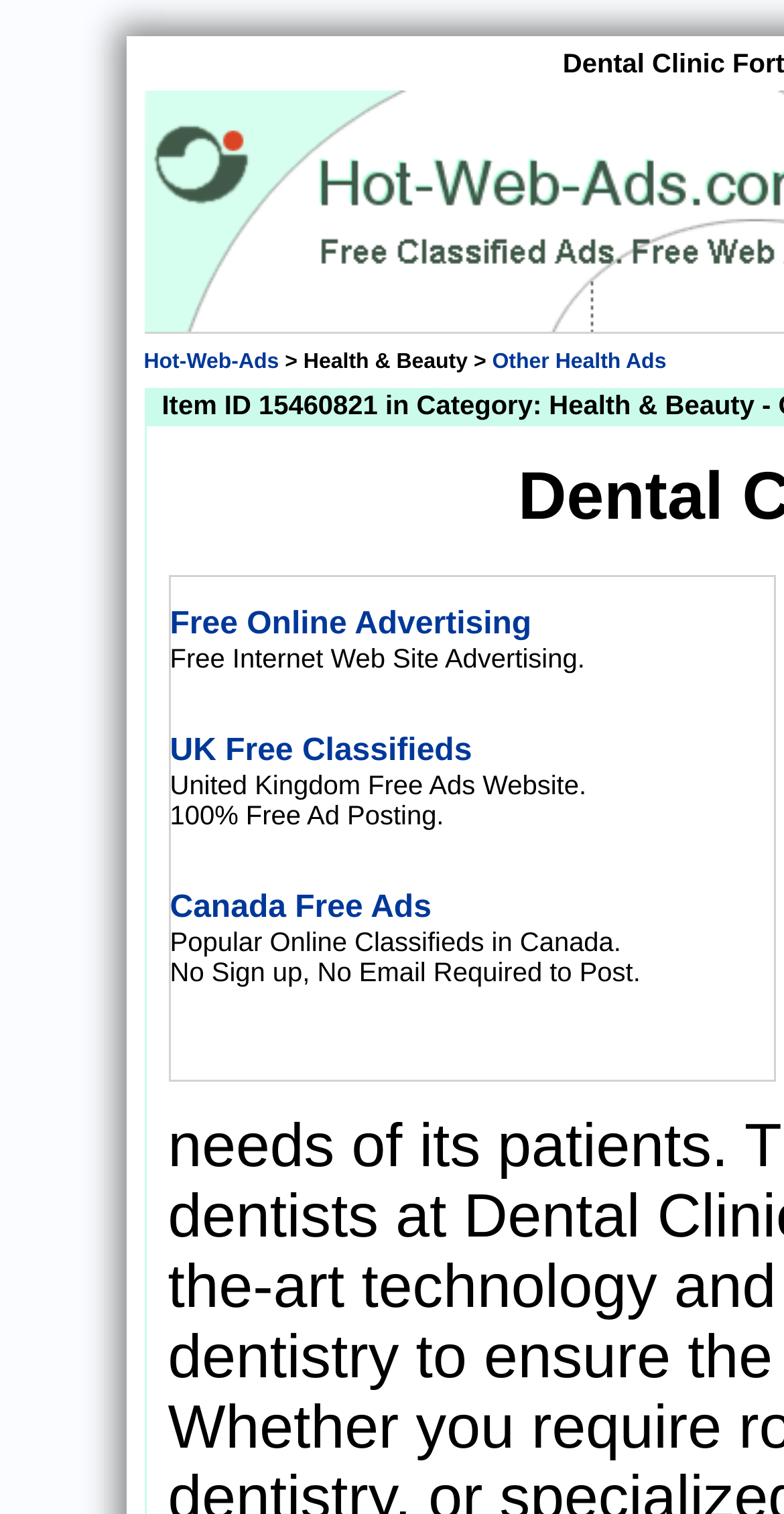Respond with a single word or phrase to the following question: What countries are mentioned for free ads?

UK and Canada